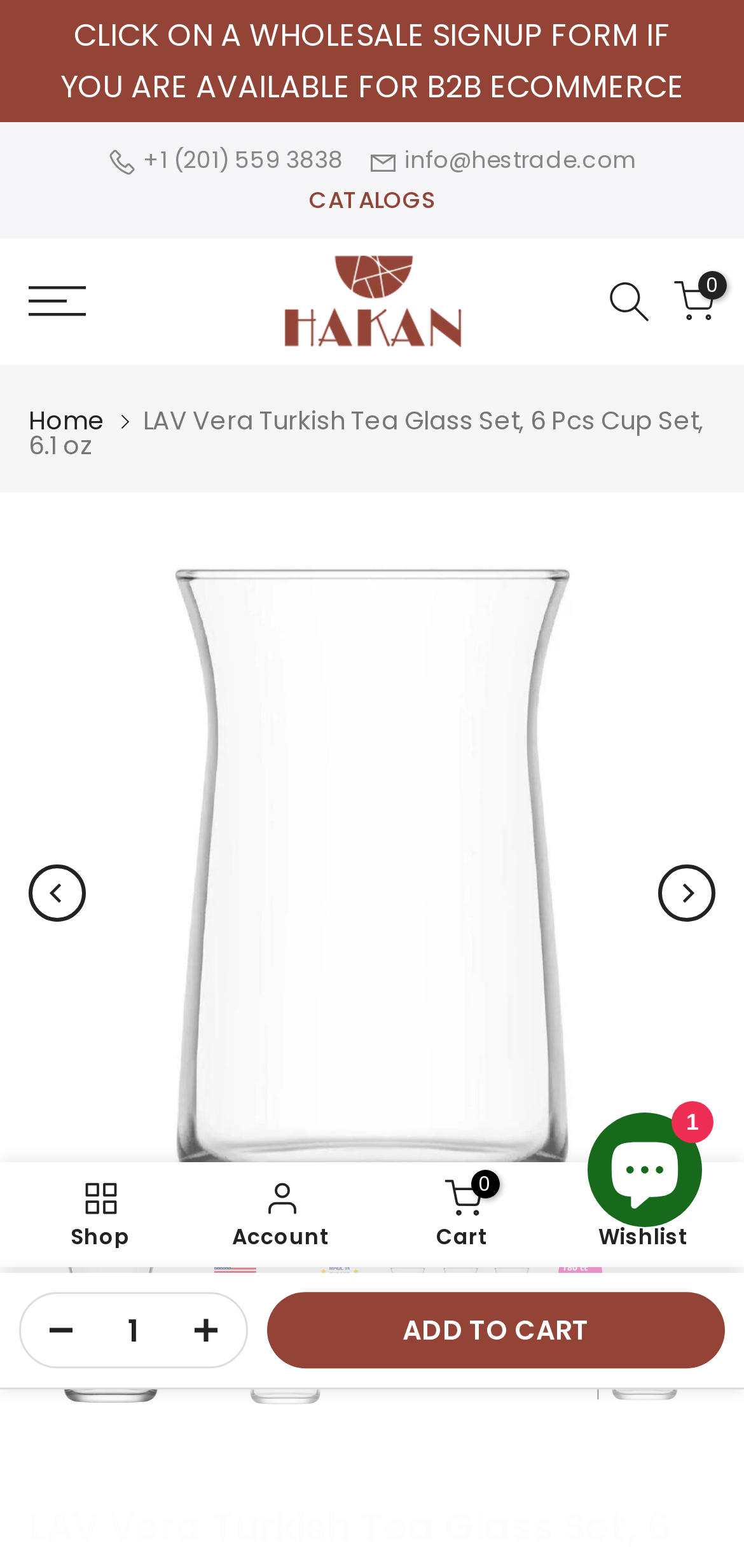Locate the UI element that matches the description Click to enlarge in the webpage screenshot. Return the bounding box coordinates in the format (top-left x, top-left y, bottom-right x, bottom-right y), with values ranging from 0 to 1.

[0.833, 0.728, 0.936, 0.777]